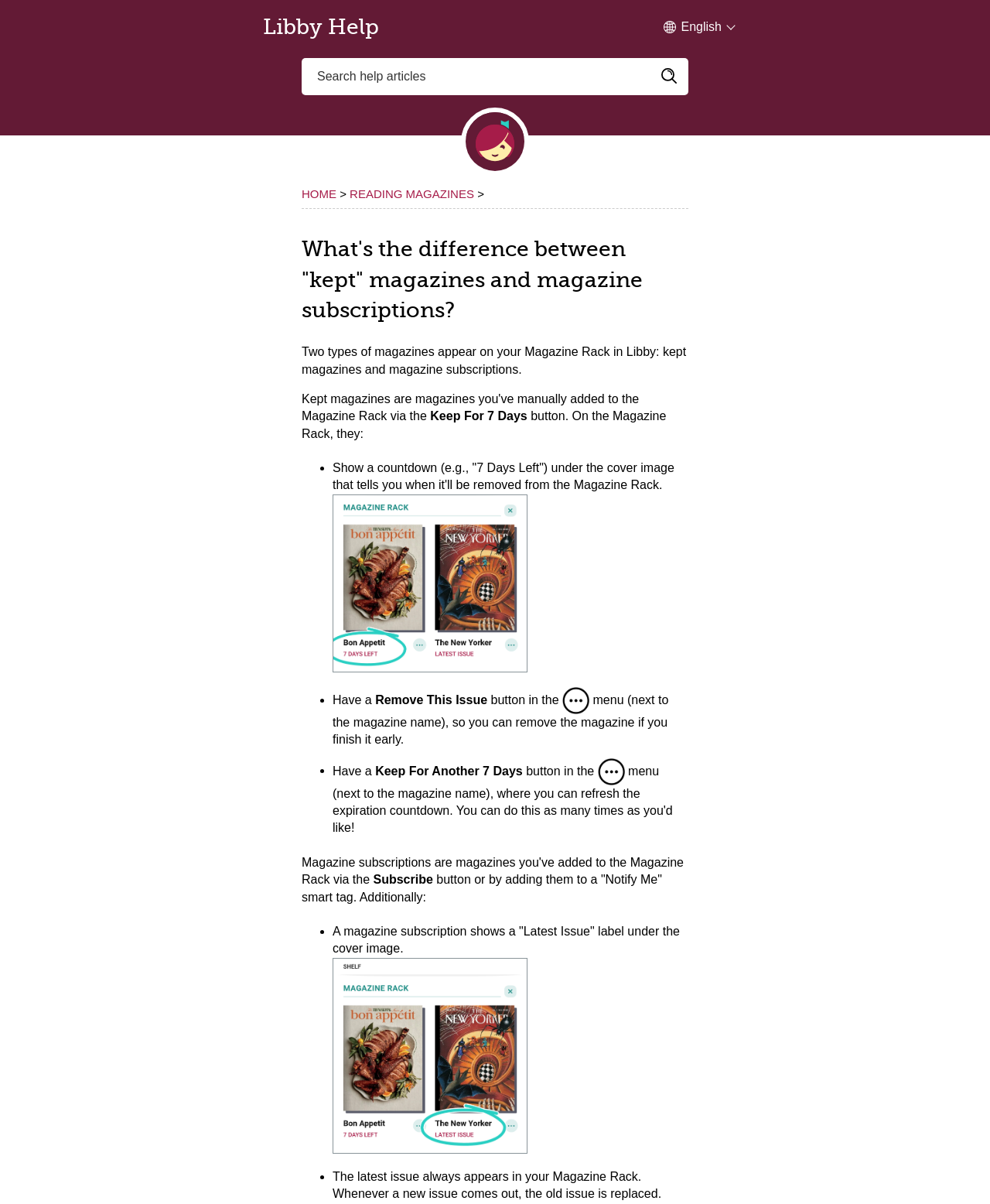What happens to a kept magazine after 7 days?
Please respond to the question thoroughly and include all relevant details.

As stated on the webpage, kept magazines have a countdown timer that shows how many days are left before they are removed from the Magazine Rack. Once the 7-day period is over, the magazine will be removed from the rack.